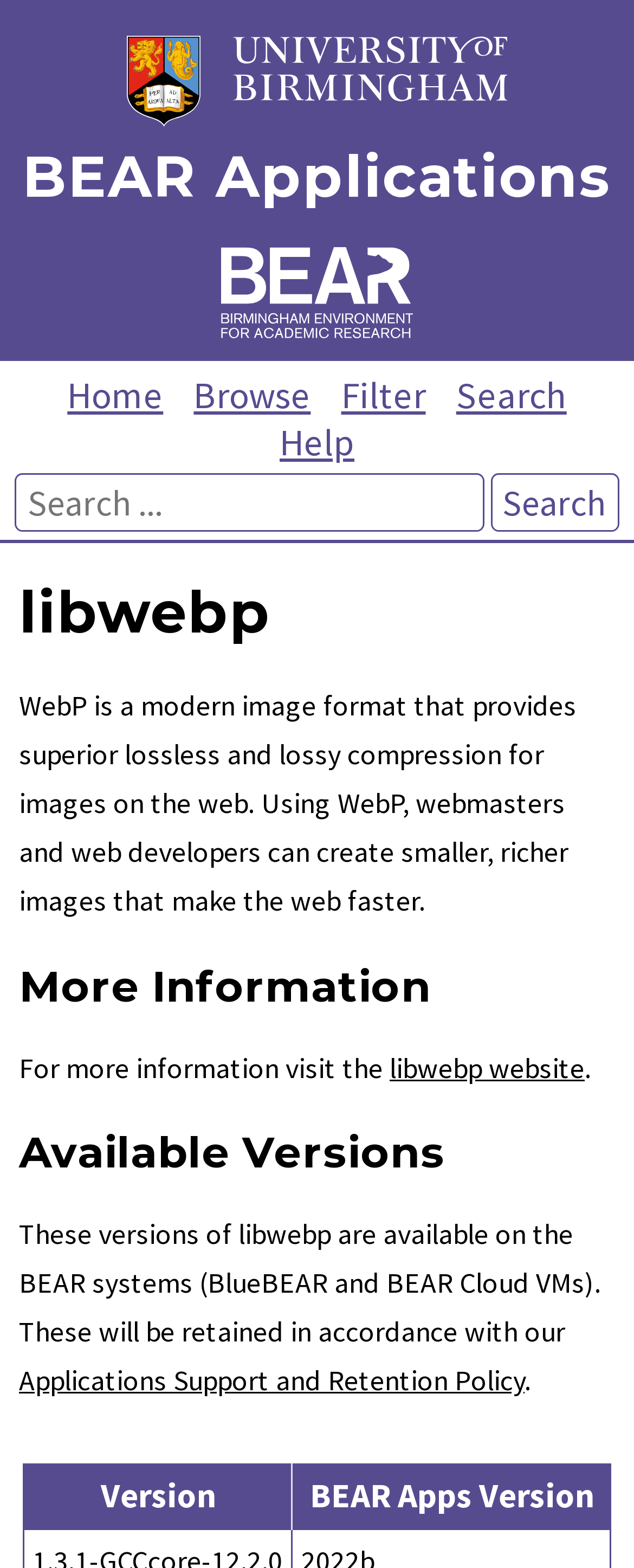Could you indicate the bounding box coordinates of the region to click in order to complete this instruction: "Read the post".

None